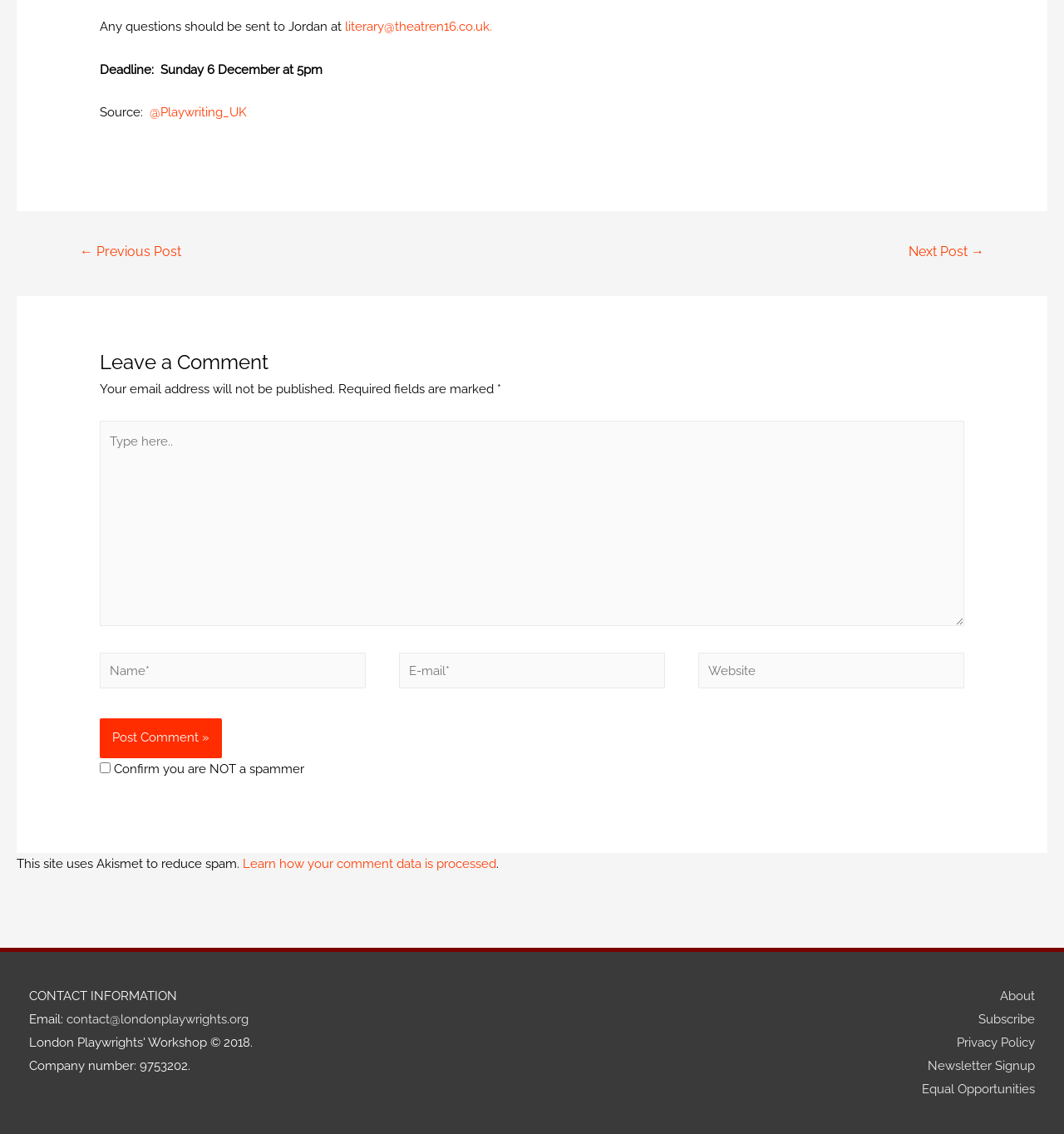What is the purpose of the checkbox?
Could you please answer the question thoroughly and with as much detail as possible?

The checkbox is labeled 'Confirm you are NOT a spammer' and is located below the comment form, indicating that its purpose is to confirm that the user is not a spammer.